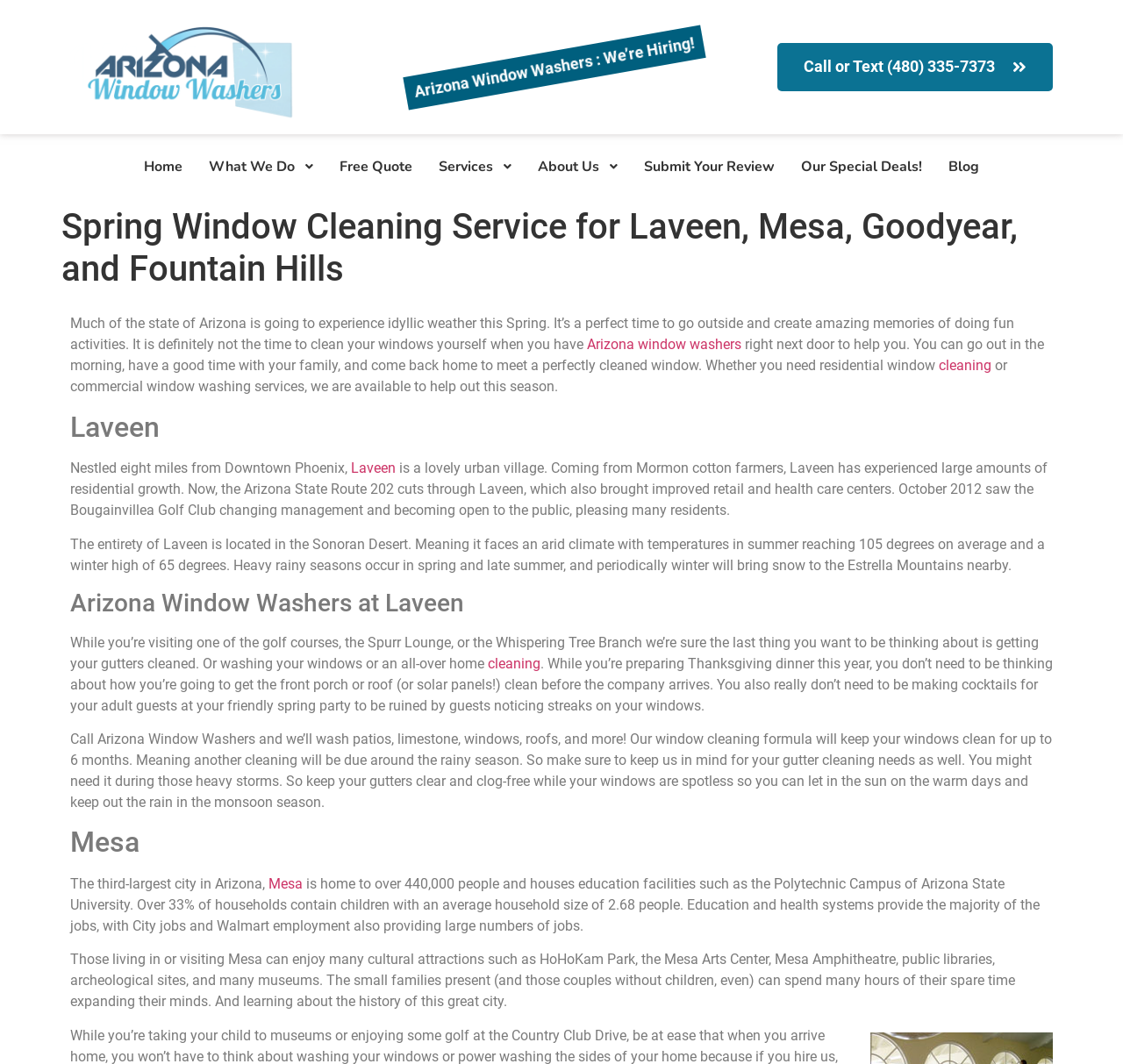What is the company's phone number?
From the image, respond with a single word or phrase.

(480) 335-7373